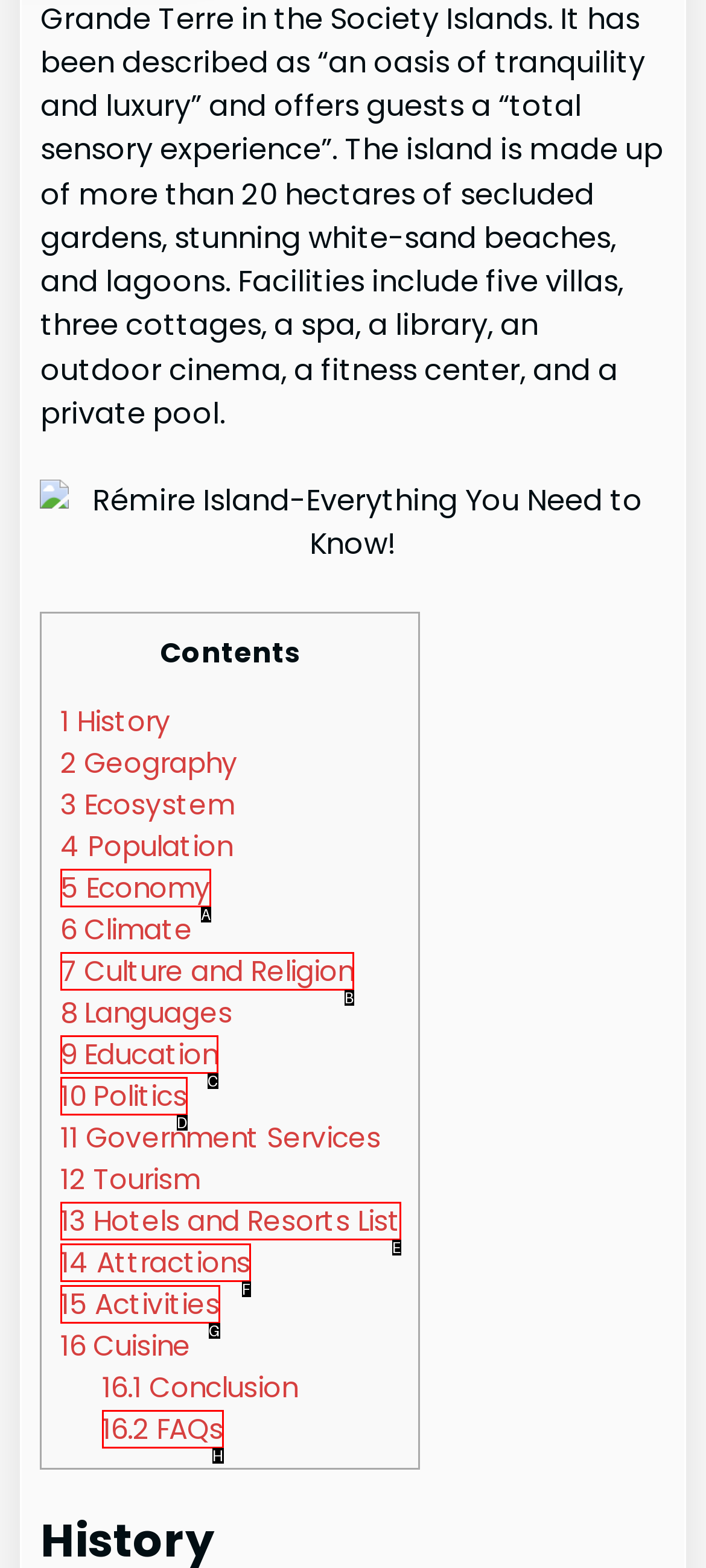Choose the HTML element that matches the description: 7 Culture and Religion
Reply with the letter of the correct option from the given choices.

B